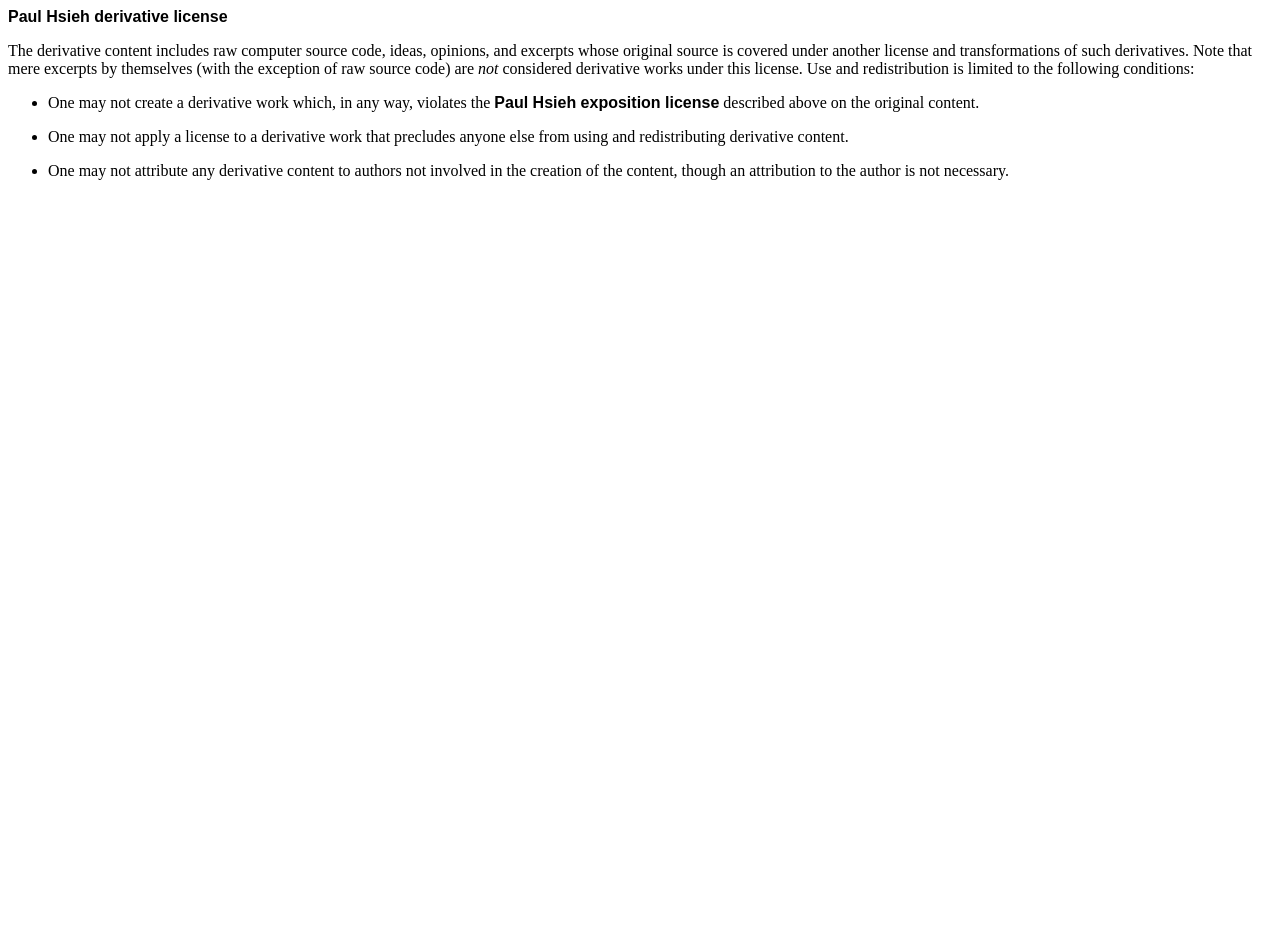Using the information in the image, give a comprehensive answer to the question: 
What is the derivative content?

Based on the text, 'The derivative content includes raw computer source code, ideas, opinions, and excerpts whose original source is covered under another license and transformations of such derivatives.' This sentence explains what the derivative content is, which includes raw computer source code, ideas, opinions, and excerpts.